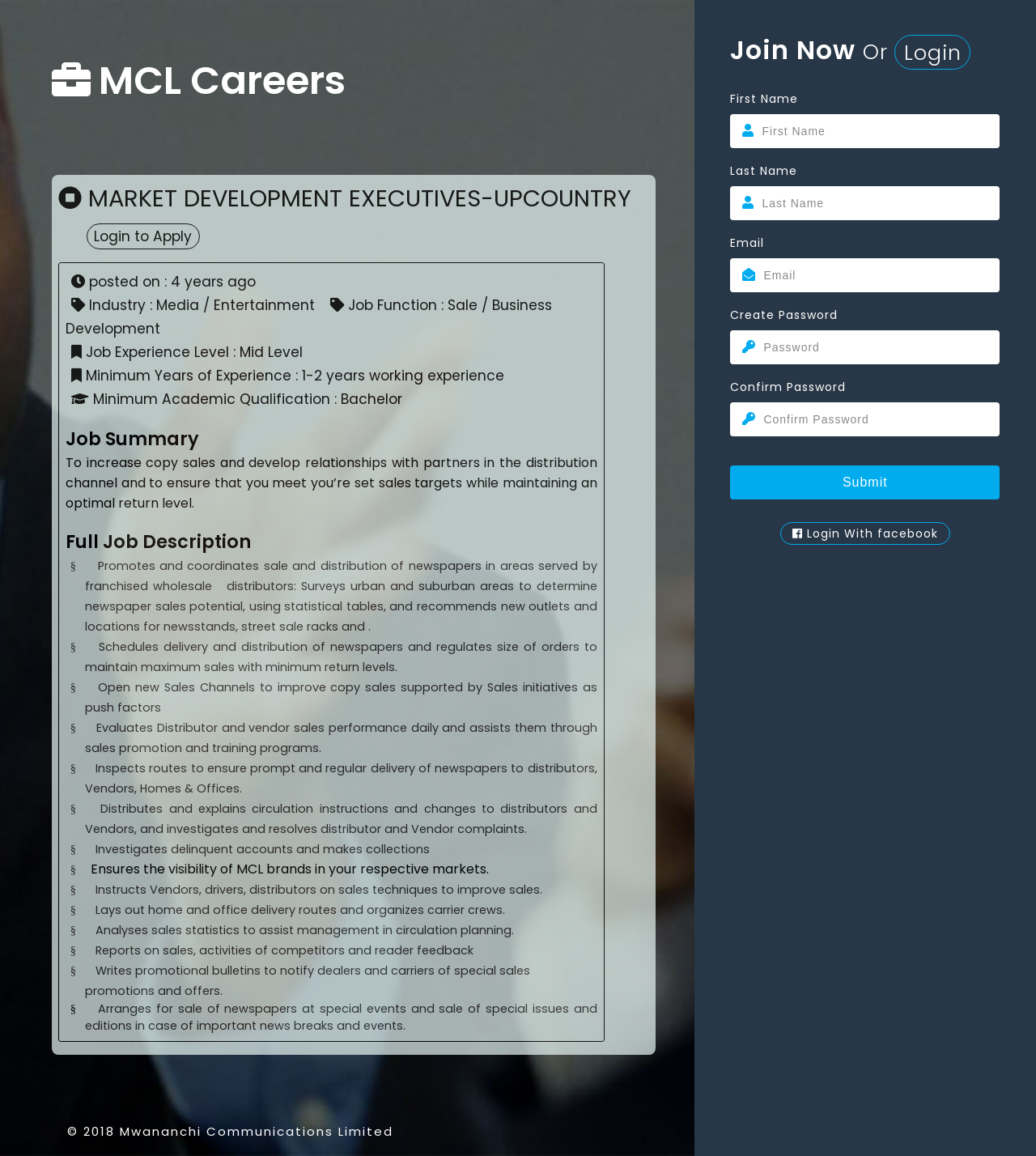Please provide a detailed answer to the question below based on the screenshot: 
What is the purpose of the job?

I found the answer by looking at the 'Job Summary' section of the job description, which is located below the 'Job Function' section. The text 'To increase copy sales and develop relationships with partners in the distribution channel and to ensure that you meet you’re set sales targets while maintaining an optimal return level.' indicates that the purpose of the job is to increase copy sales and develop relationships.